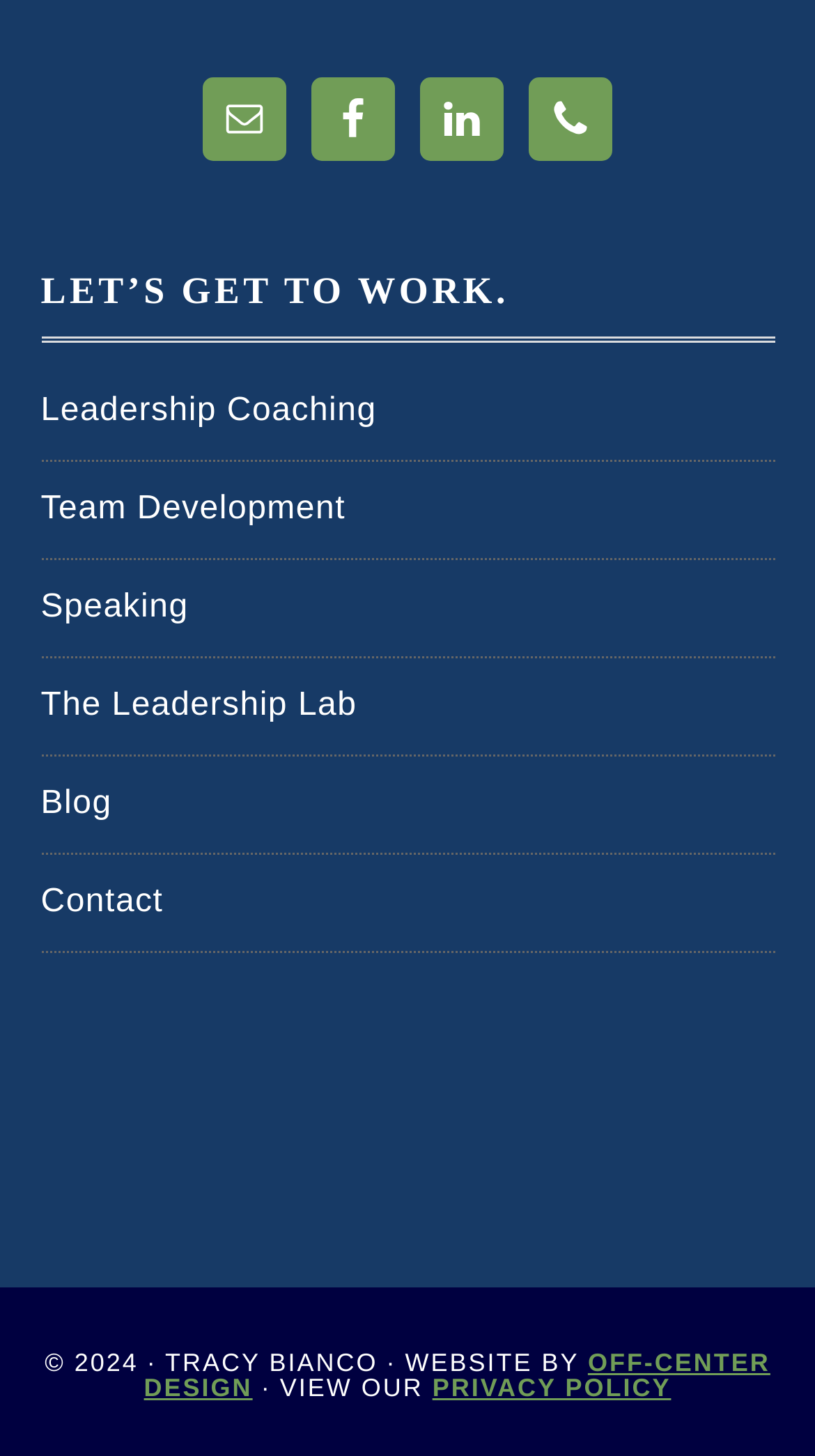Identify the bounding box coordinates of the area you need to click to perform the following instruction: "Check Leadership Coaching".

[0.05, 0.27, 0.462, 0.294]